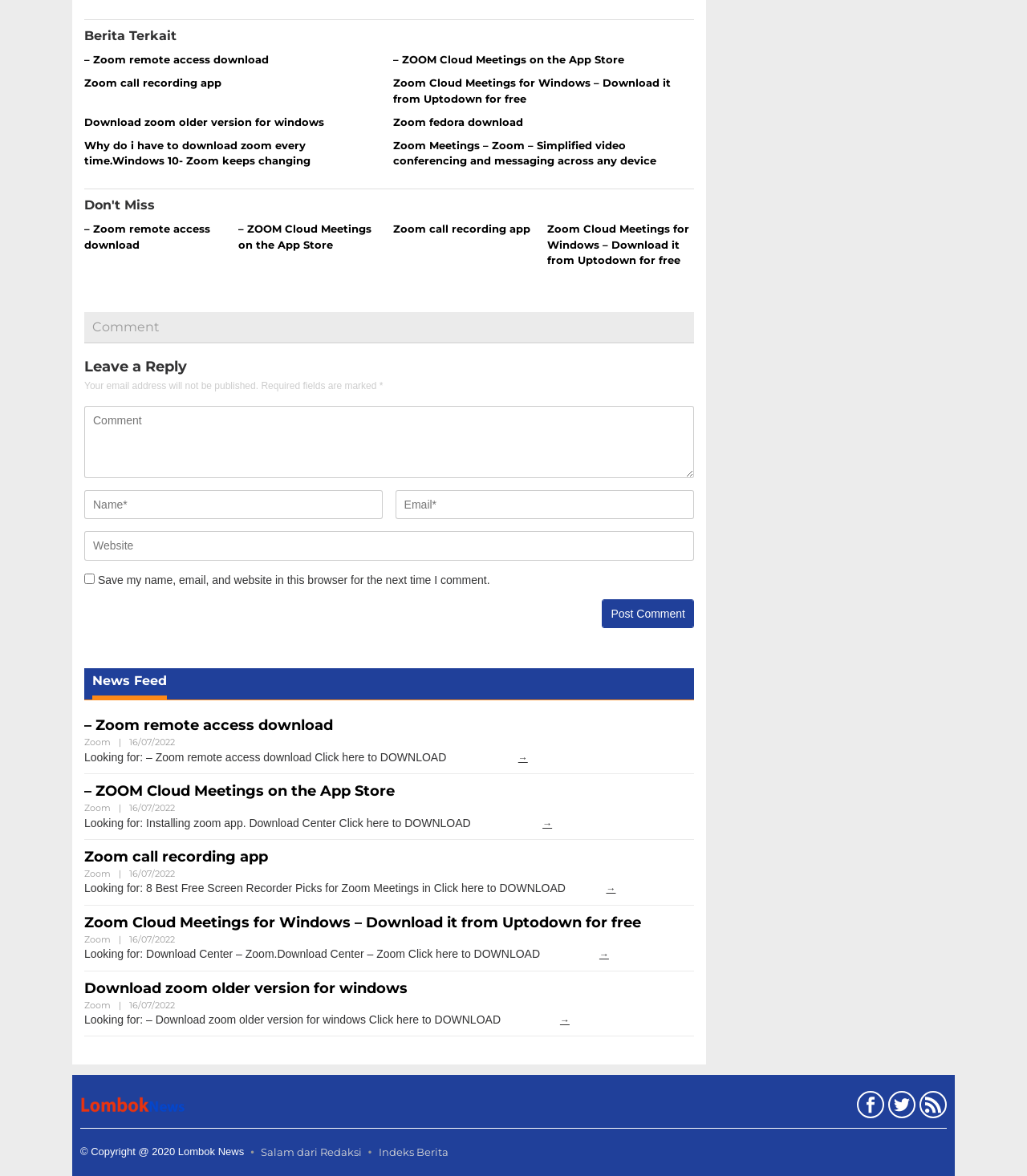Pinpoint the bounding box coordinates of the clickable area necessary to execute the following instruction: "Enter your name in the text field". The coordinates should be given as four float numbers between 0 and 1, namely [left, top, right, bottom].

[0.082, 0.417, 0.373, 0.442]